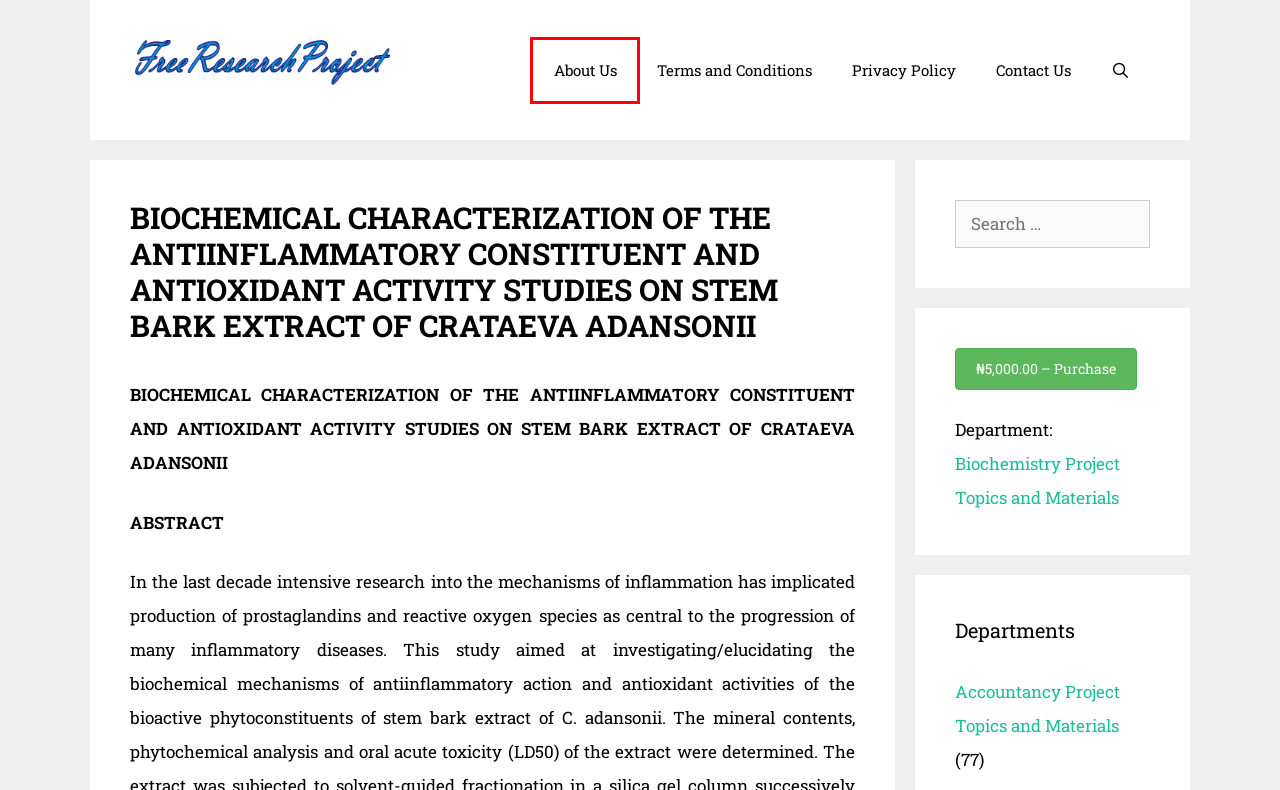Analyze the given webpage screenshot and identify the UI element within the red bounding box. Select the webpage description that best matches what you expect the new webpage to look like after clicking the element. Here are the candidates:
A. About Us | Free Research Project
B. Contact Us | Free Research Project
C. Biochemistry Project Topics and Materials Archives | Free Research Project
D. Microbiology Project Topics and Materials Archives | Free Research Project
E. Terms and Conditions | Free Research Project
F. Accountancy Project Topics and Materials Archives | Free Research Project
G. Privacy Policy | Free Research Project
H. RESEARCH PROJECT TOPICS AND MATERIALS | Free Research Project

A